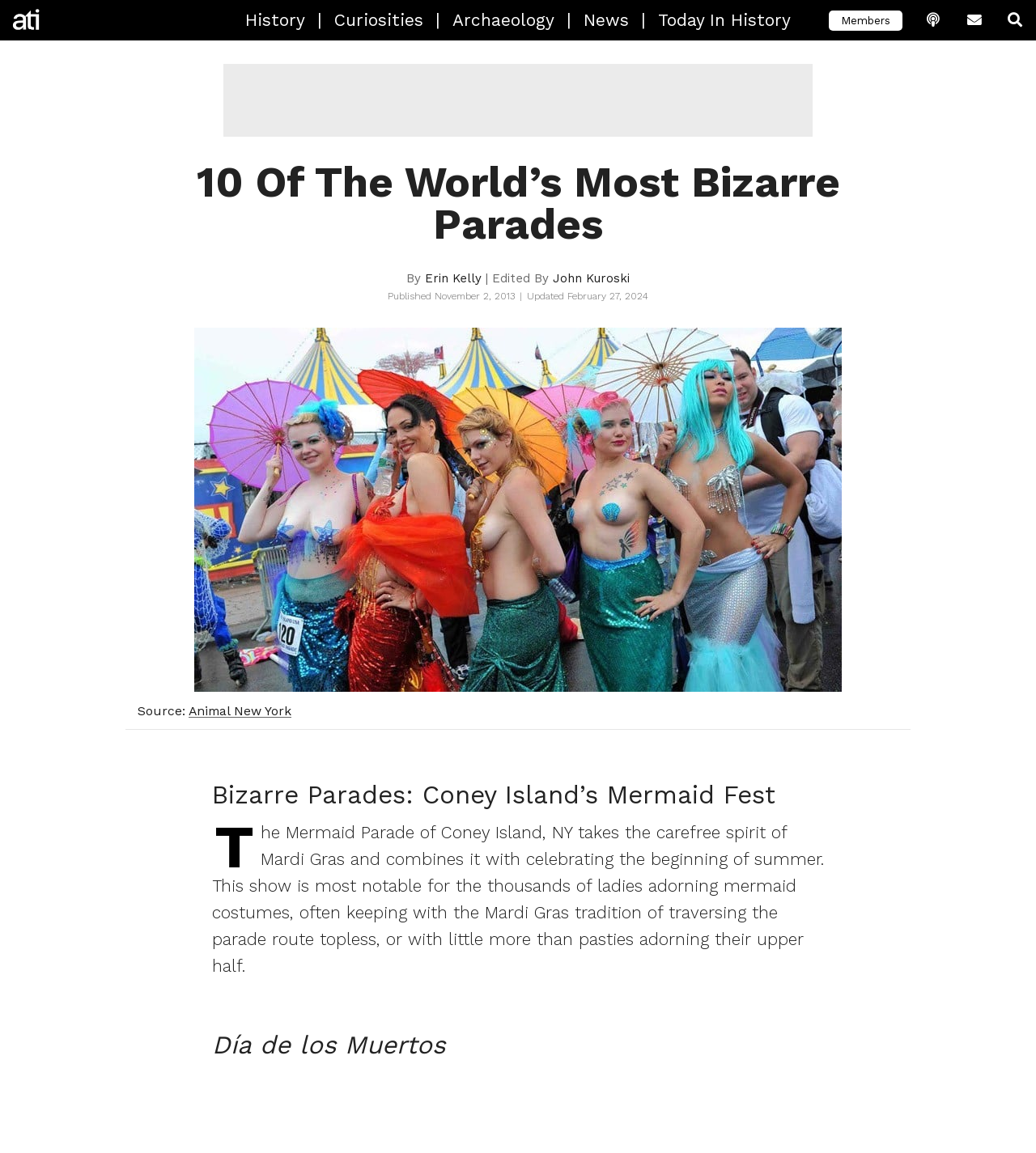Identify the bounding box for the given UI element using the description provided. Coordinates should be in the format (top-left x, top-left y, bottom-right x, bottom-right y) and must be between 0 and 1. Here is the description: Return to Previous

None